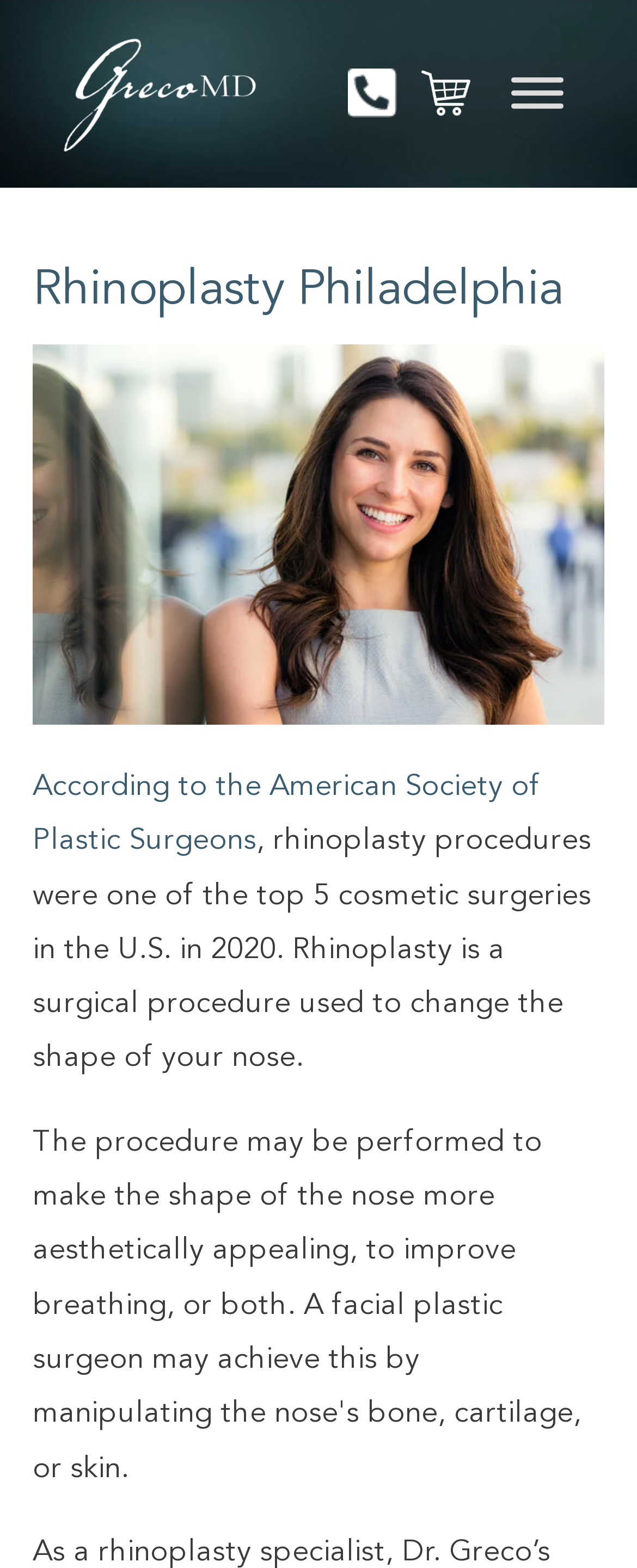From the details in the image, provide a thorough response to the question: What is the ranking of rhinoplasty procedures in the U.S. in 2020?

According to the text ', rhinoplasty procedures were one of the top 5 cosmetic surgeries in the U.S. in 2020.', it can be concluded that rhinoplasty procedures ranked among the top 5 cosmetic surgeries in the U.S. in 2020.